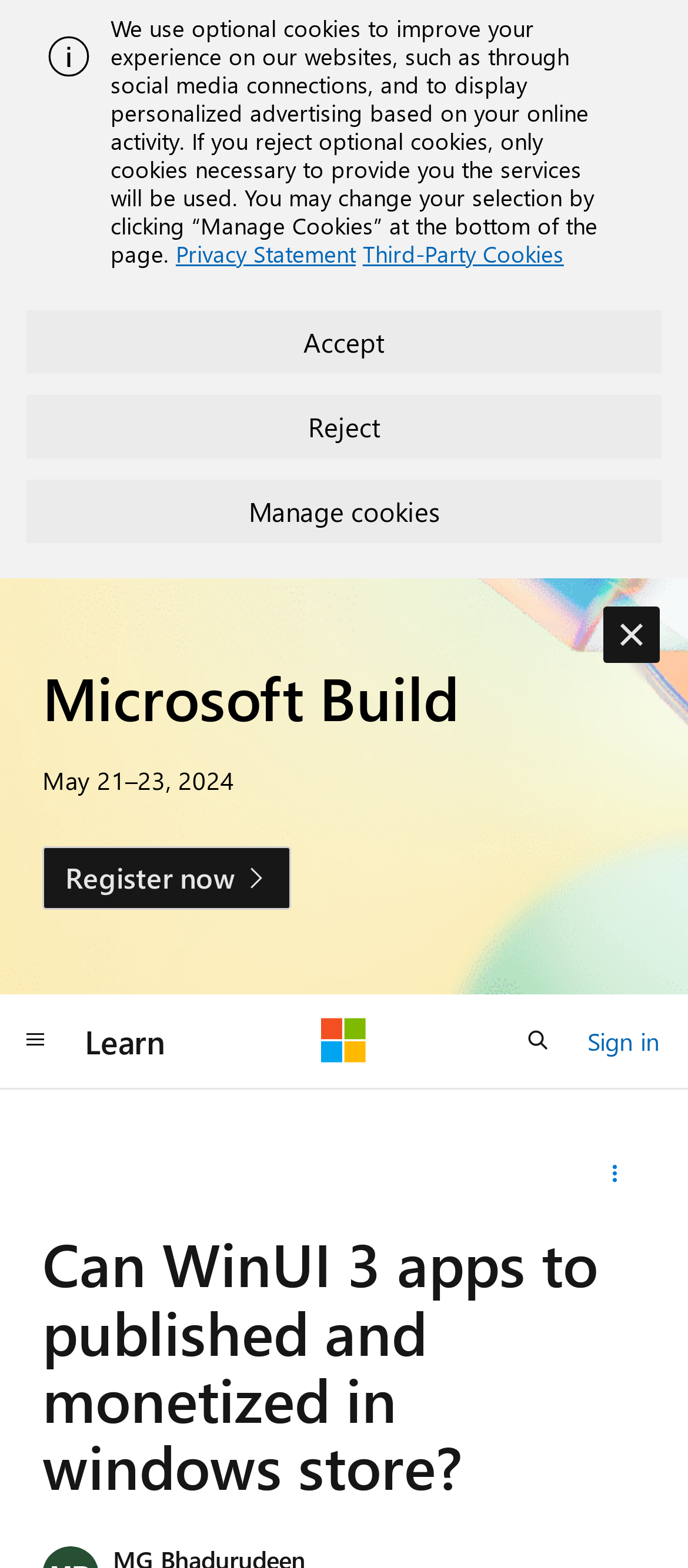Find the bounding box coordinates for the element described here: "Reject".

[0.038, 0.252, 0.962, 0.292]